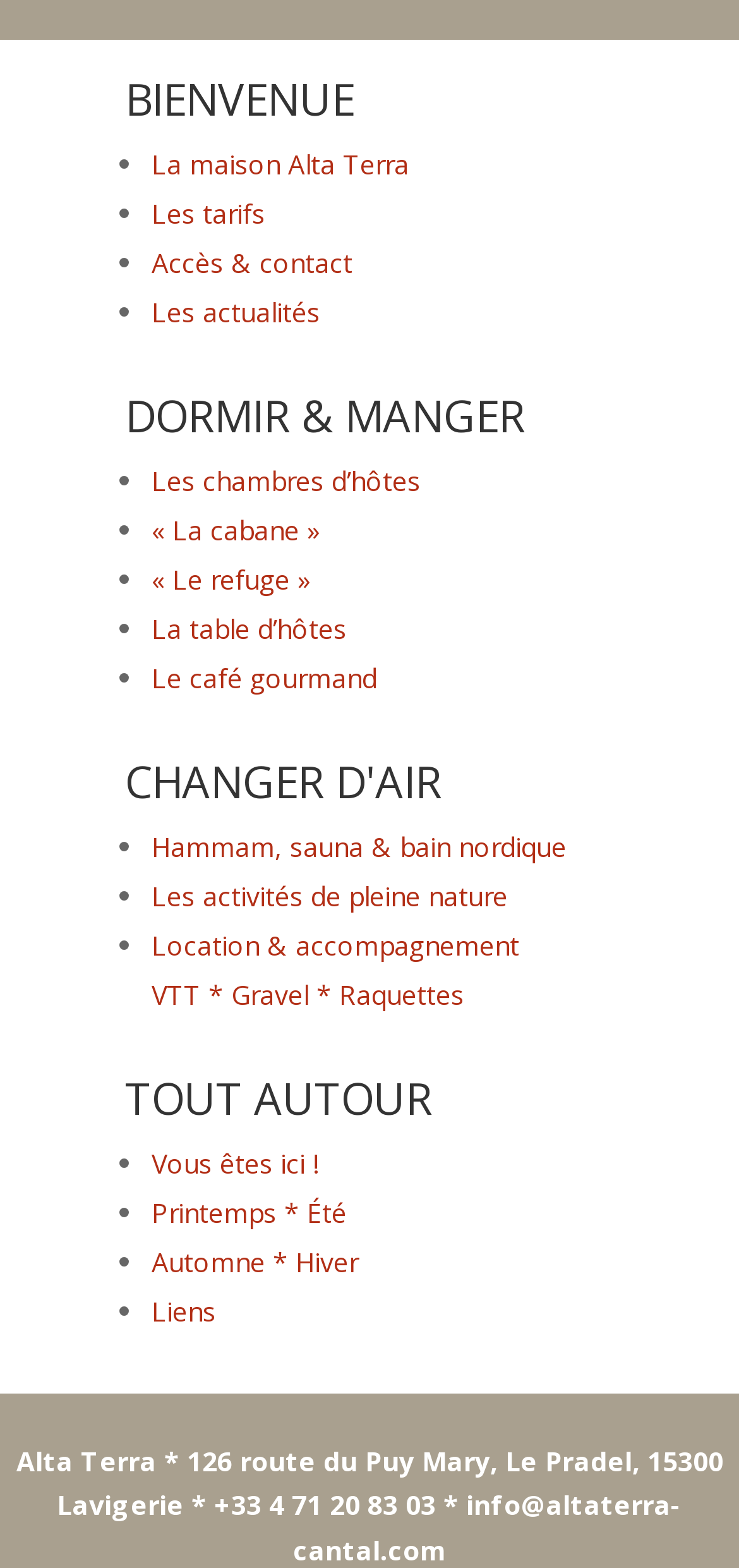Please specify the bounding box coordinates of the area that should be clicked to accomplish the following instruction: "Check out Customizable Analytics". The coordinates should consist of four float numbers between 0 and 1, i.e., [left, top, right, bottom].

None